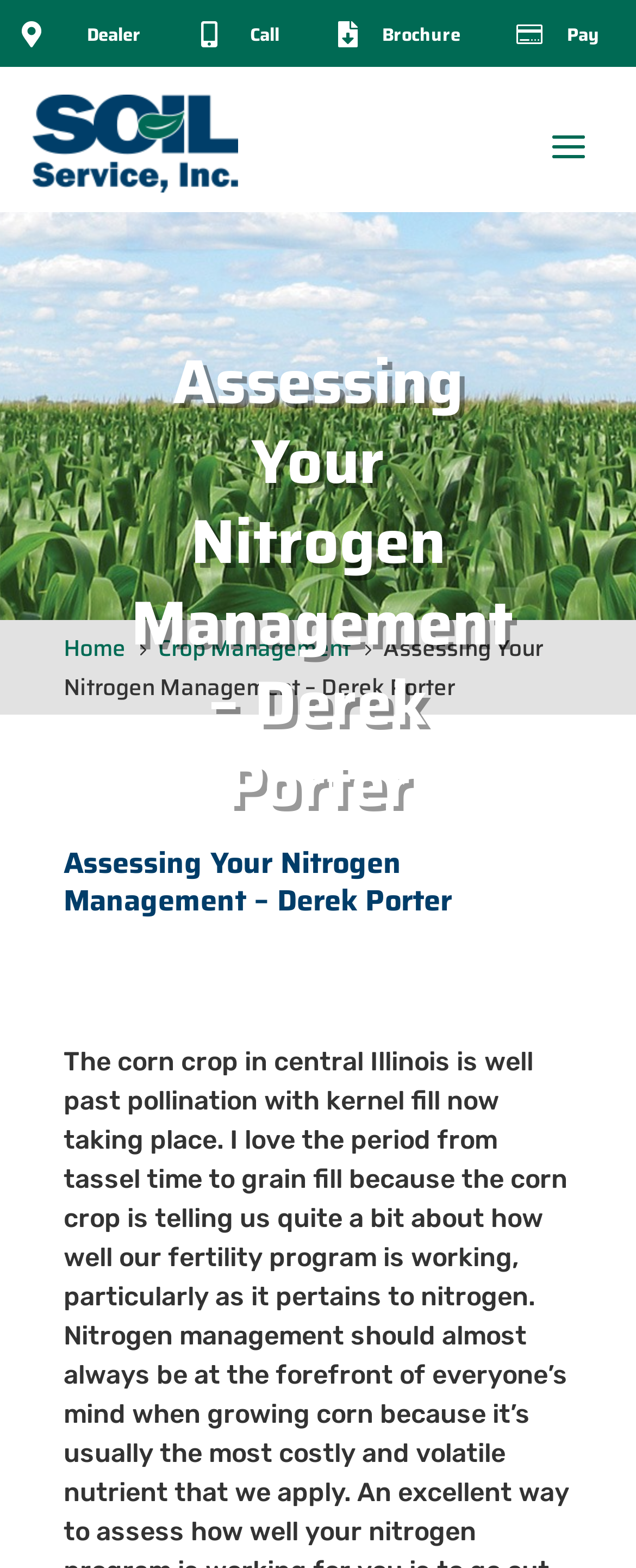For the given element description alt="Soil Service, Inc", determine the bounding box coordinates of the UI element. The coordinates should follow the format (top-left x, top-left y, bottom-right x, bottom-right y) and be within the range of 0 to 1.

[0.05, 0.06, 0.374, 0.122]